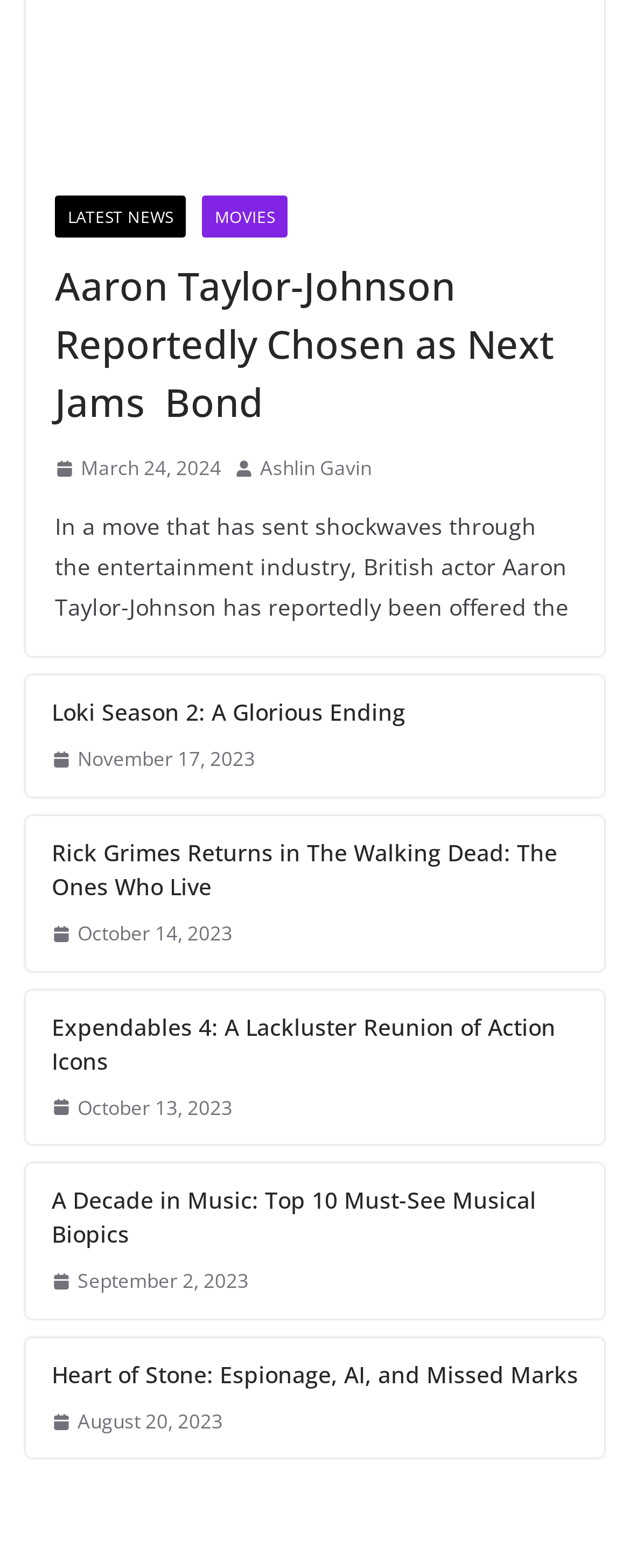Using the details from the image, please elaborate on the following question: How many images are associated with the news article about Heart of Stone?

I found the number of images associated with the news article about Heart of Stone by looking at the link below the heading 'Heart of Stone: Espionage, AI, and Missed Marks', which has one image icon.